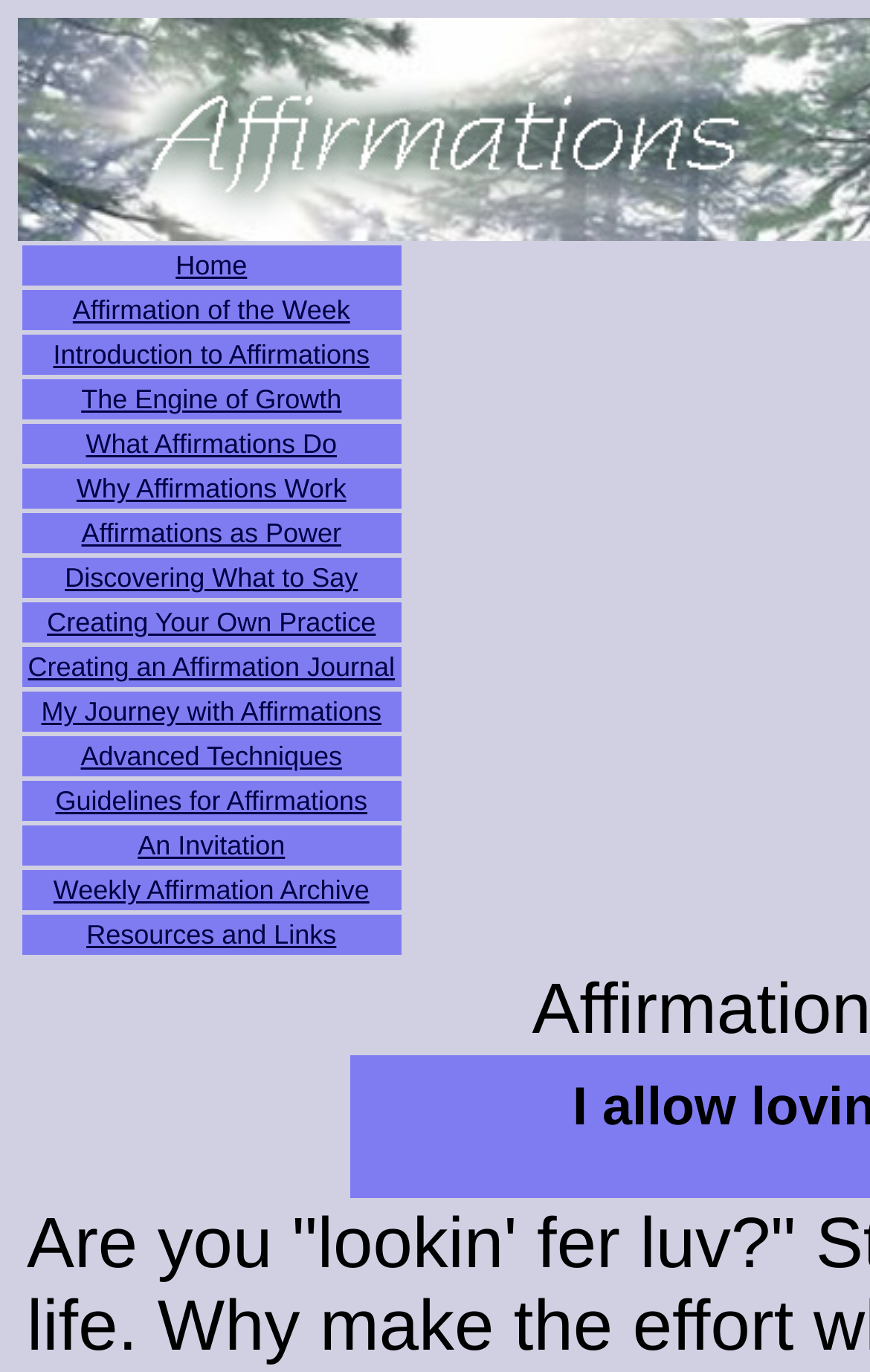Locate the bounding box coordinates of the element that should be clicked to execute the following instruction: "Toggle navigation".

None